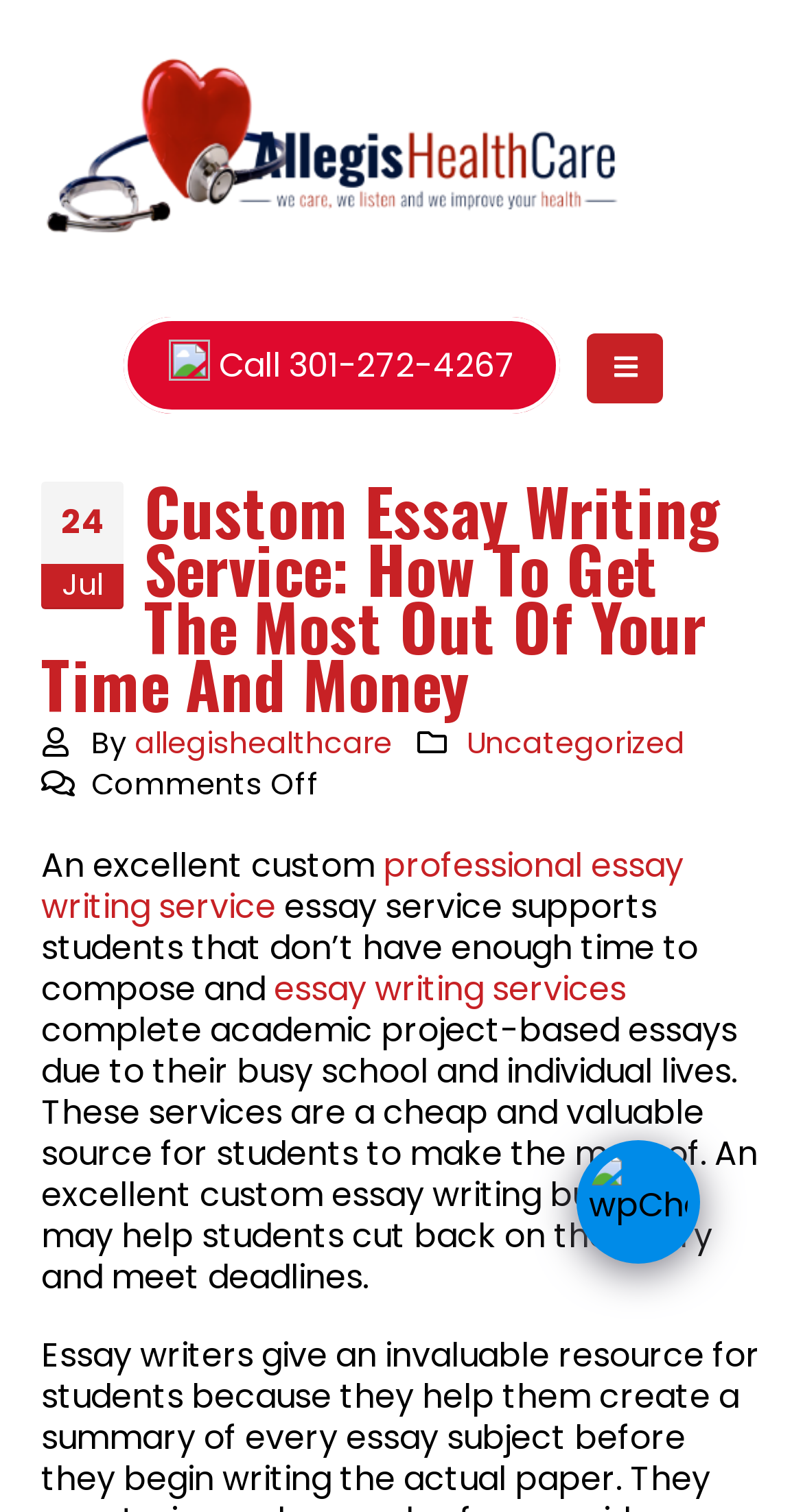Answer the question using only one word or a concise phrase: What is the purpose of the essay writing service?

To support students